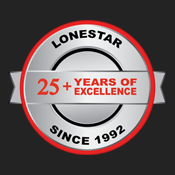In what year was Lonestar established?
Could you please answer the question thoroughly and with as much detail as possible?

The phrase 'SINCE 1992' is featured beneath the text '25+ YEARS OF EXCELLENCE', which suggests that Lonestar was established in 1992.